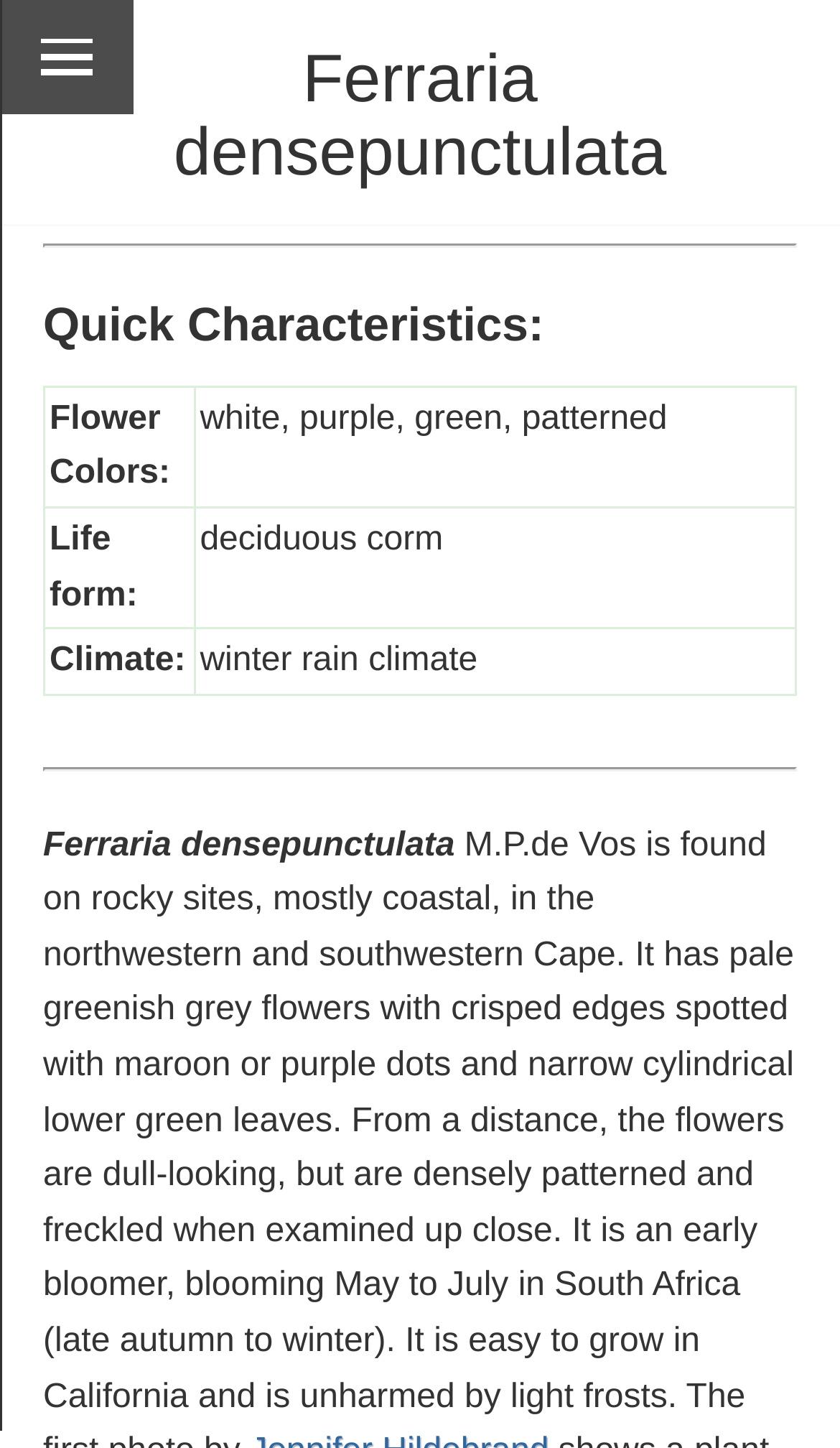What is the climate suitable for Ferraria densepunctulata?
Using the information from the image, answer the question thoroughly.

I found the answer by looking at the table under the 'Quick Characteristics:' heading, where it lists 'Climate:' as one of the characteristics, and the corresponding value is 'winter rain climate'.